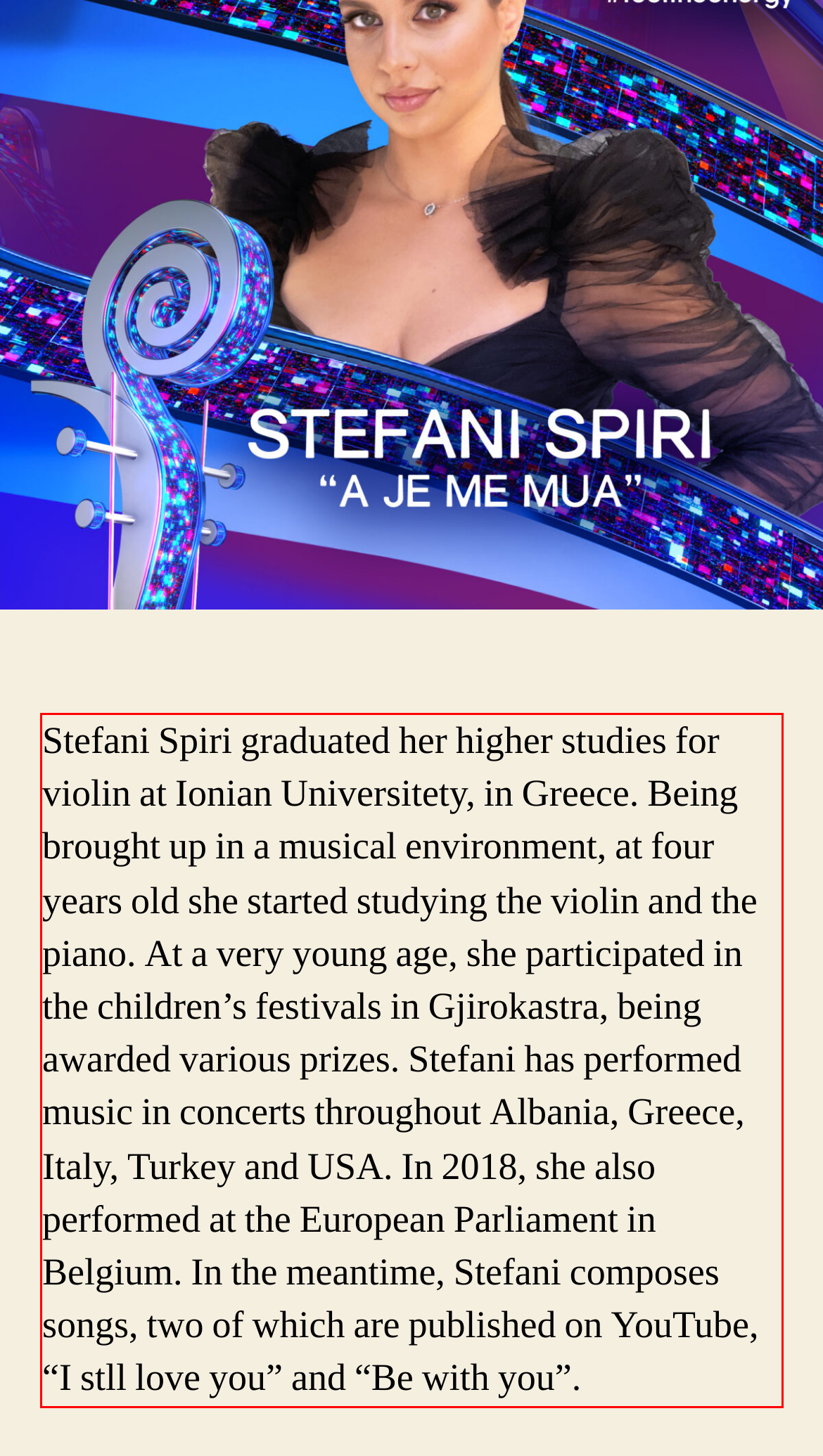Identify and extract the text within the red rectangle in the screenshot of the webpage.

Stefani Spiri graduated her higher studies for violin at Ionian Universitety, in Greece. Being brought up in a musical environment, at four years old she started studying the violin and the piano. At a very young age, she participated in the children’s festivals in Gjirokastra, being awarded various prizes. Stefani has performed music in concerts throughout Albania, Greece, Italy, Turkey and USA. In 2018, she also performed at the European Parliament in Belgium. In the meantime, Stefani composes songs, two of which are published on YouTube, “I stll love you” and “Be with you”.